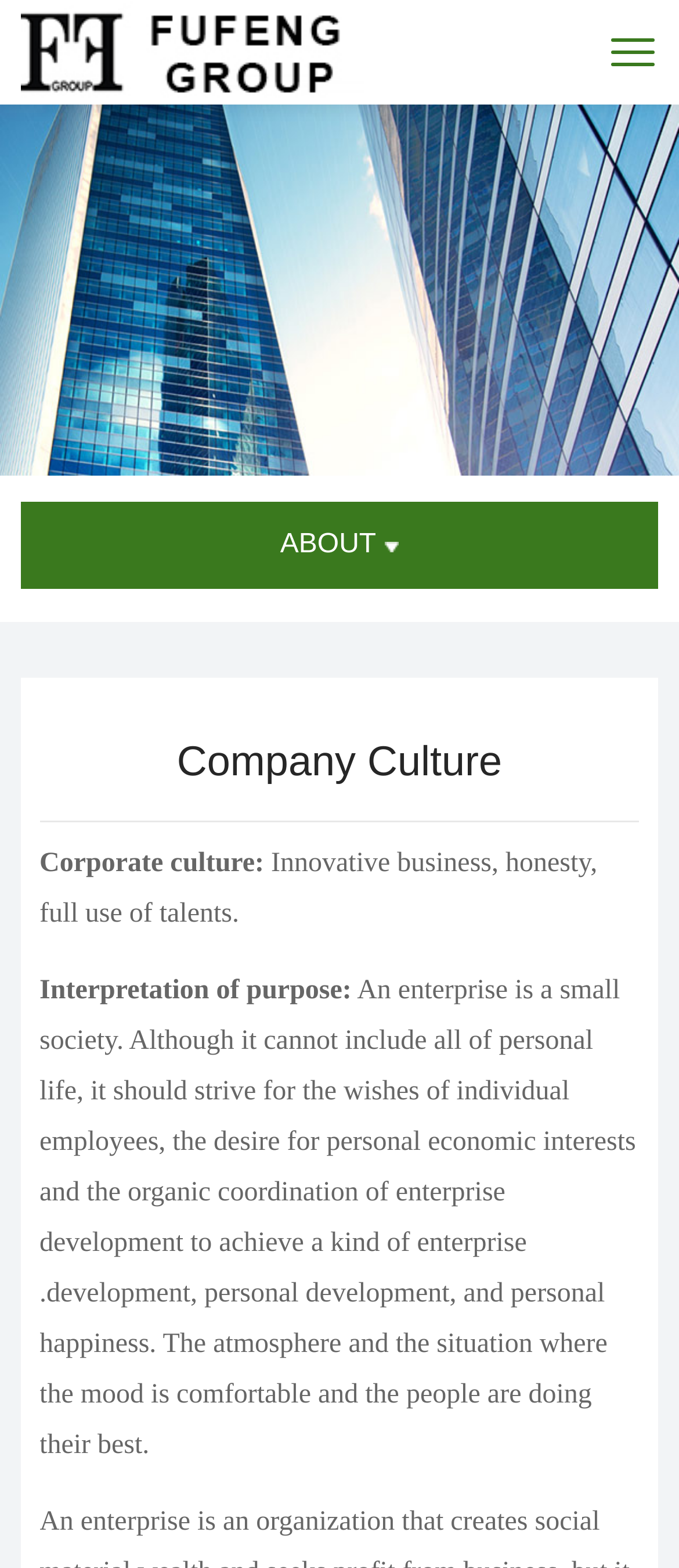Identify the bounding box coordinates for the UI element described as follows: "alt="logo"". Ensure the coordinates are four float numbers between 0 and 1, formatted as [left, top, right, bottom].

[0.03, 0.0, 0.535, 0.067]